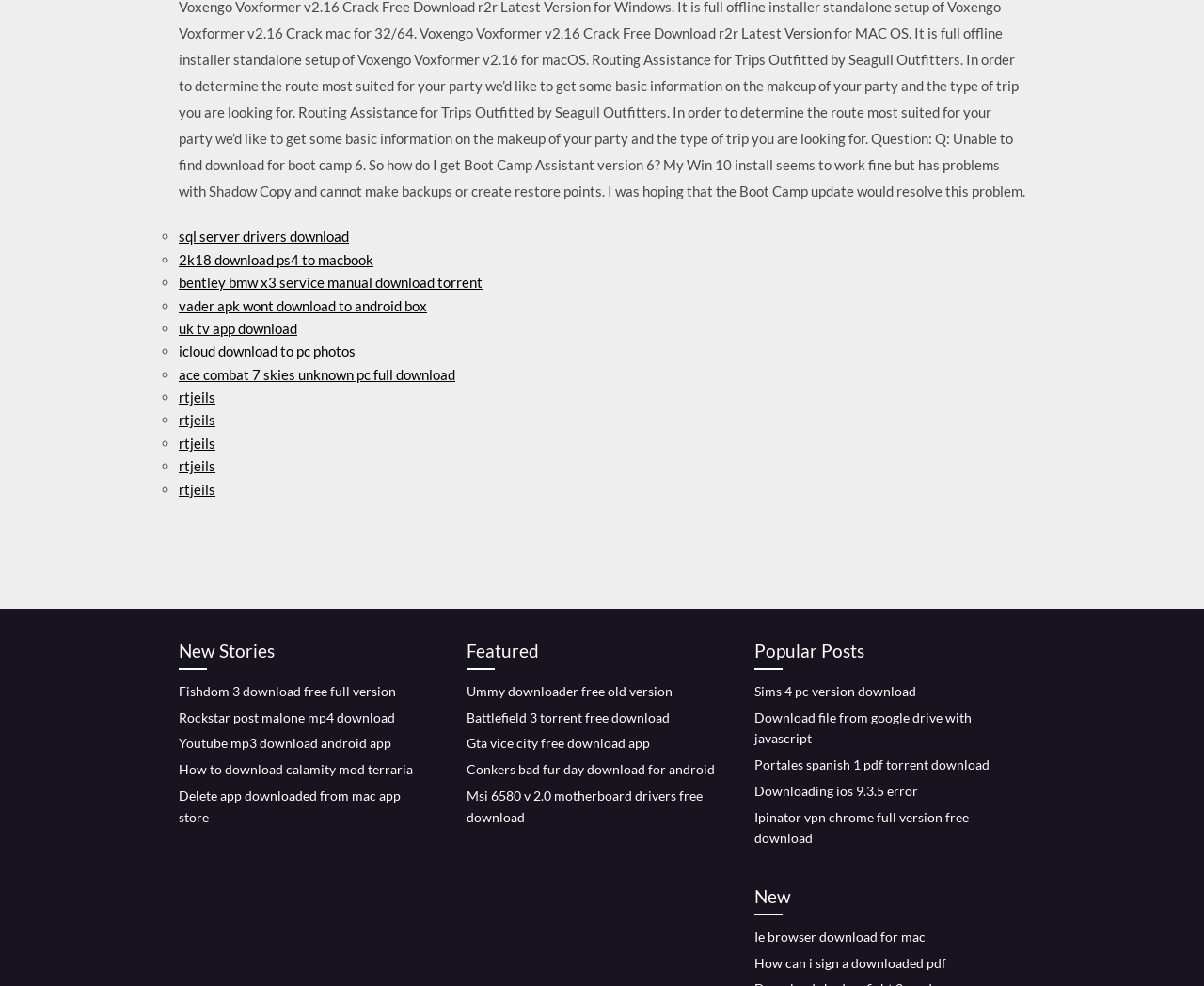What is the topic of the link 'Fishdom 3 download free full version'?
Make sure to answer the question with a detailed and comprehensive explanation.

Based on the descriptive text of the link, I can infer that the topic is related to downloading a game, specifically Fishdom 3, in its full version.